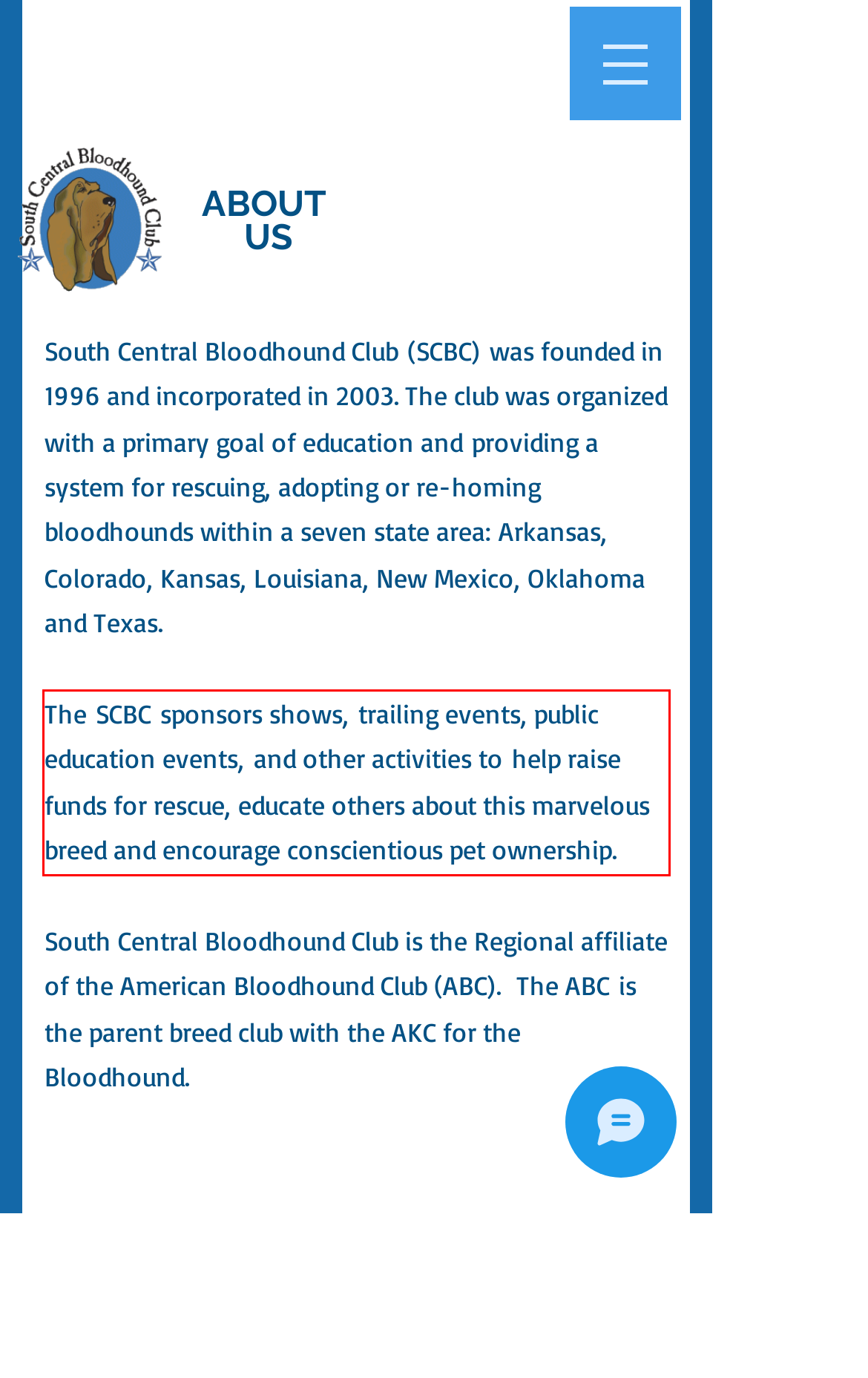The screenshot provided shows a webpage with a red bounding box. Apply OCR to the text within this red bounding box and provide the extracted content.

The SCBC sponsors shows, trailing events, public education events, and other activities to help raise funds for rescue, educate others about this marvelous breed and encourage conscientious pet ownership.